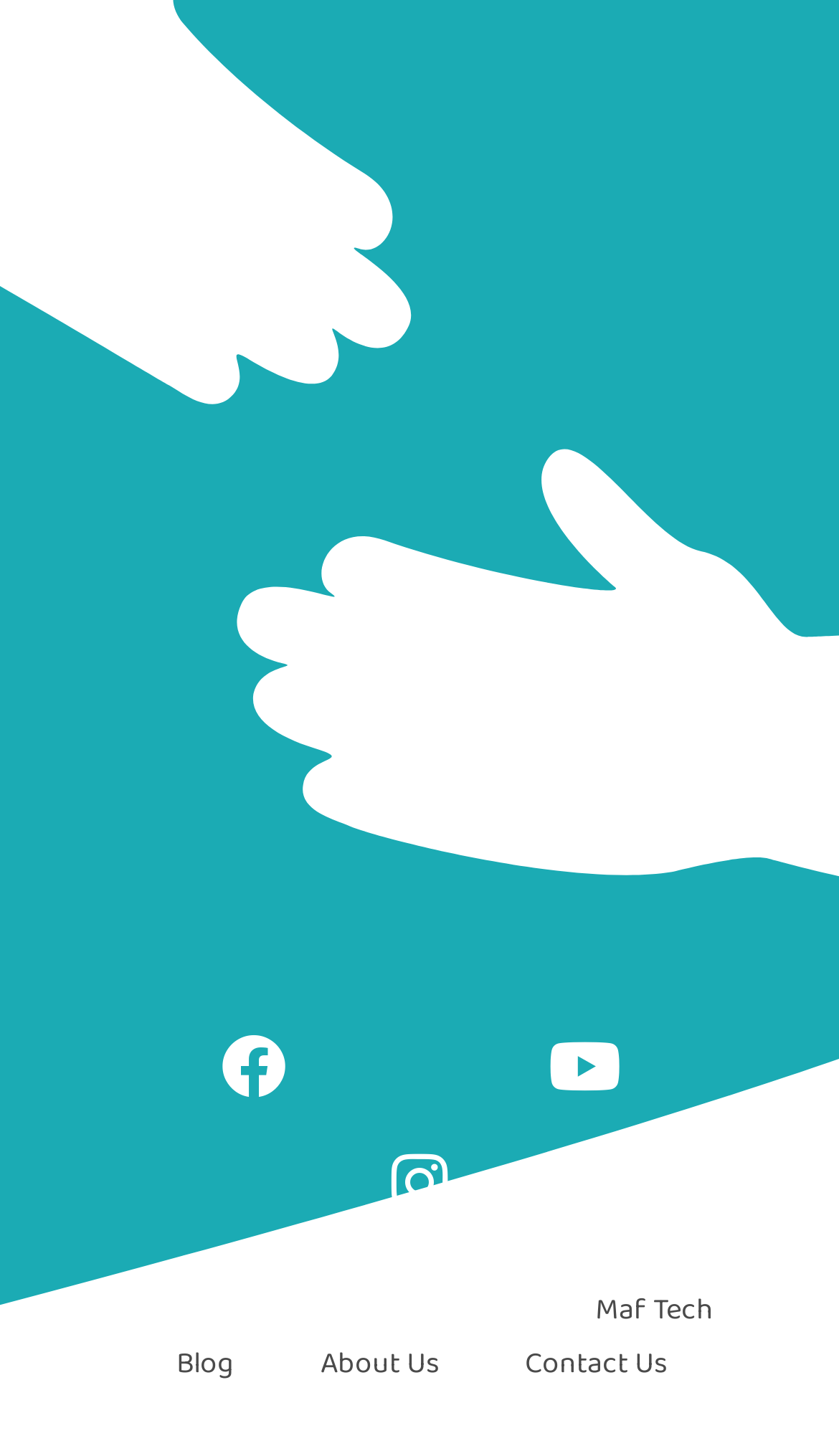Determine the bounding box coordinates for the area that should be clicked to carry out the following instruction: "contact us".

[0.051, 0.124, 0.5, 0.168]